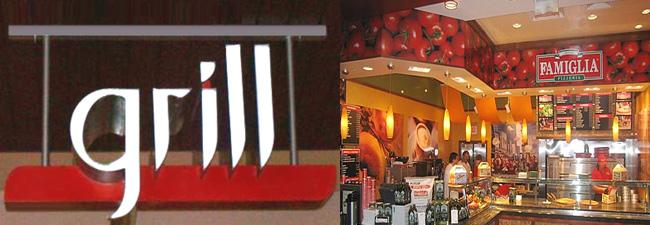Create a detailed narrative of what is happening in the image.

The image showcases a vibrant restaurant interior, prominently featuring a stylish sign that reads "grill," designed in a modern font and illuminated to attract attention. This eye-catching signage hangs above a bustling service area, where the ambiance is enhanced by warm lighting and colorful decor, including images of fresh ingredients. To the right, the restaurant counter is visible, adorned with various displays and menus highlighting offerings, along with the identifier "Famiglia," suggesting a family-style dining experience. This combination of effective signage and inviting decor emphasizes the restaurant's commitment to both quality and atmosphere, making it an appealing destination for customers seeking a delightful dining experience.